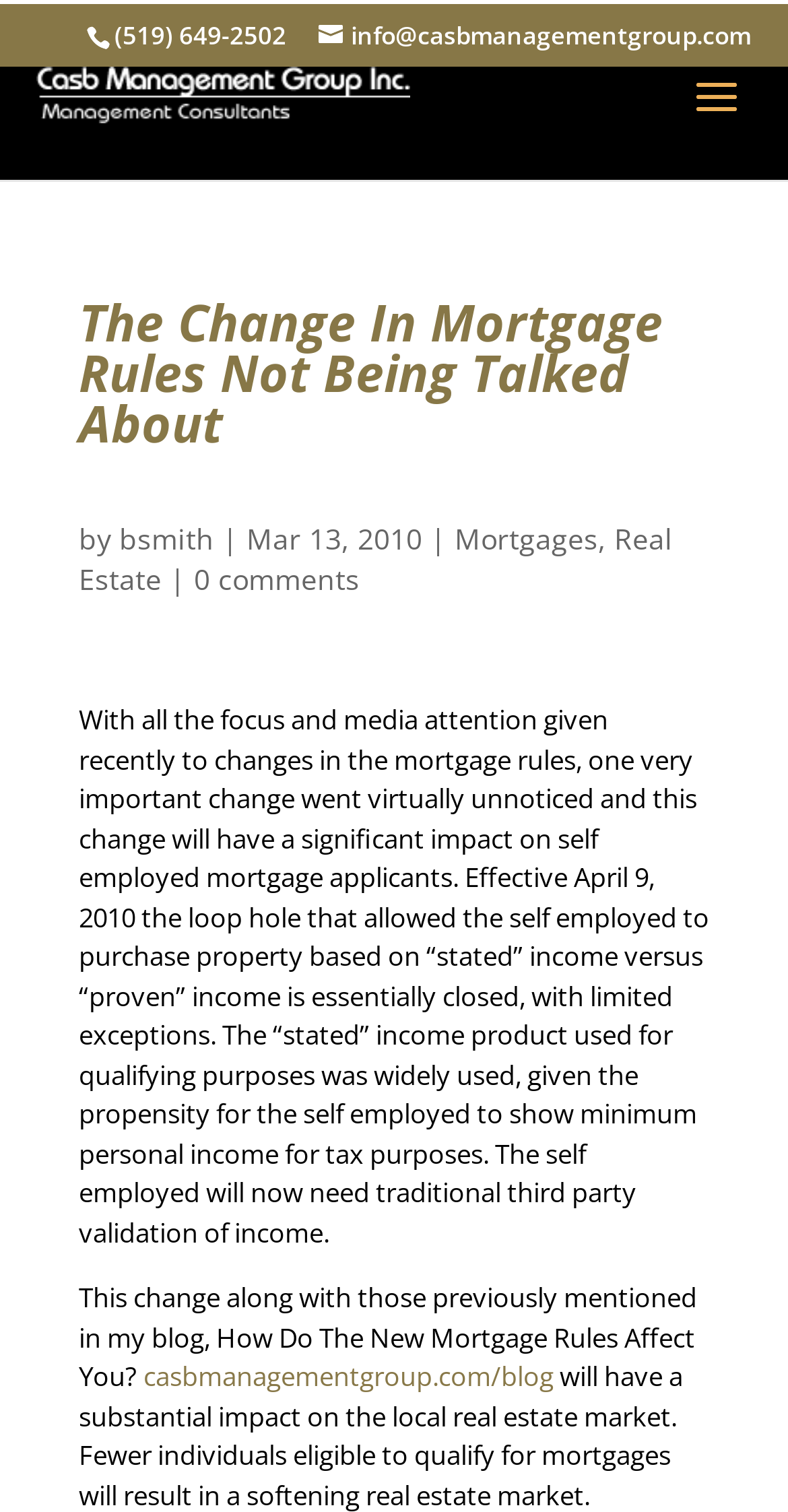What is the date of the article?
Refer to the image and provide a one-word or short phrase answer.

Mar 13, 2010